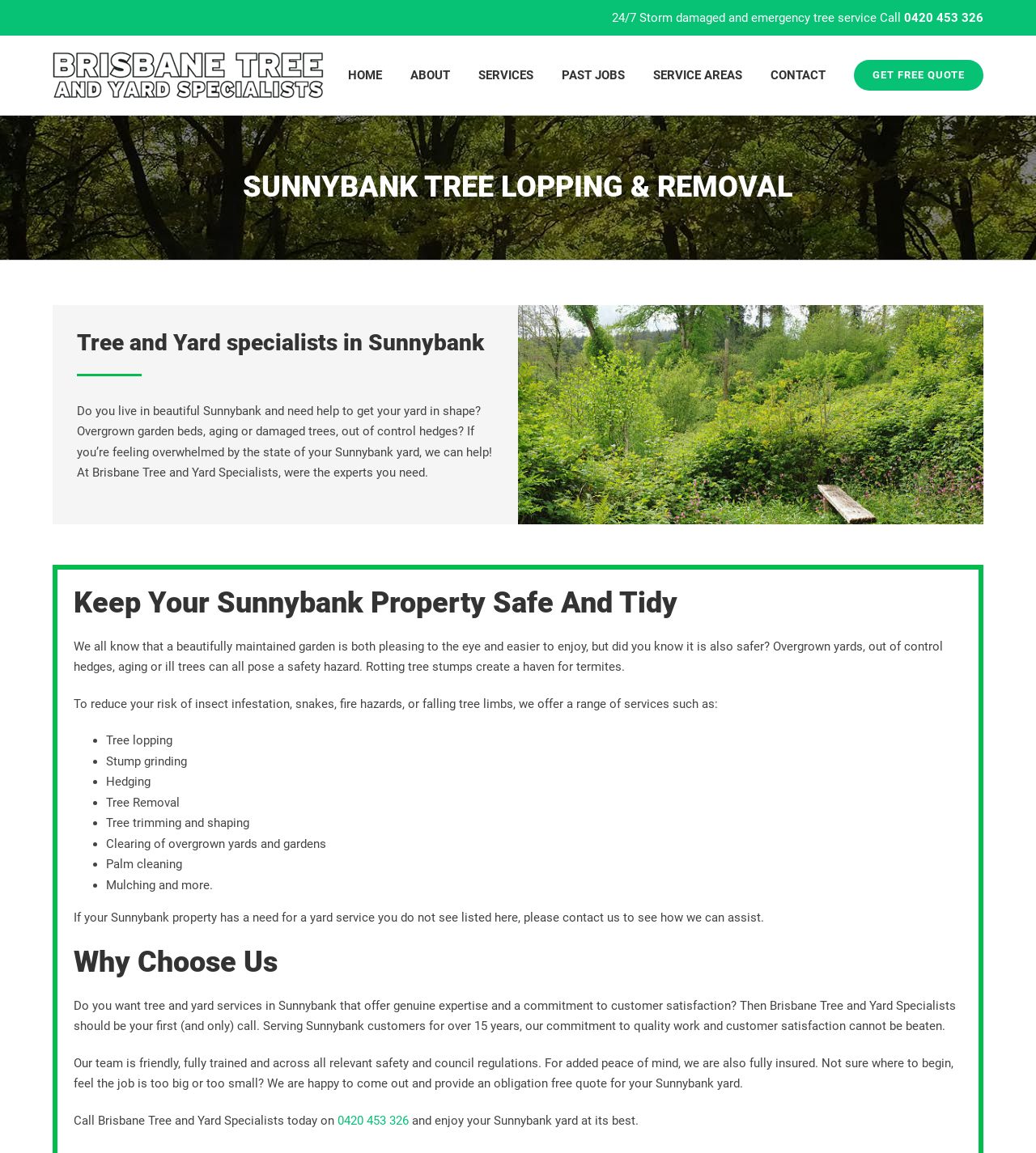Give a full account of the webpage's elements and their arrangement.

This webpage is about Brisbane Tree and Yard Specialists, a company that provides tree and yard services in Sunnybank. At the top of the page, there is a logo of the company, followed by a navigation menu with links to different sections of the website, including "HOME", "ABOUT", "SERVICES", "PAST JOBS", "SERVICE AREAS", "CONTACT", and "GET FREE QUOTE".

Below the navigation menu, there is a page title bar with a heading that reads "SUNNYBANK TREE LOPPING & REMOVAL" and a subheading that says "Tree and Yard specialists in Sunnybank". The main content of the page is divided into several sections.

The first section has a heading that says "Keep Your Sunnybank Property Safe And Tidy" and explains the importance of maintaining a well-kept garden. It lists several services offered by the company, including tree lopping, stump grinding, hedging, tree removal, tree trimming and shaping, clearing of overgrown yards and gardens, palm cleaning, and mulching.

The next section has a heading that says "Why Choose Us" and explains why customers should choose Brisbane Tree and Yard Specialists for their tree and yard services. It highlights the company's expertise, commitment to customer satisfaction, and fully insured and trained team.

At the bottom of the page, there is a call-to-action section that encourages customers to contact the company for an obligation-free quote. There is also a link to go back to the top of the page.

Throughout the page, there are two phone numbers displayed prominently, one at the top and one at the bottom, which customers can call to contact the company.